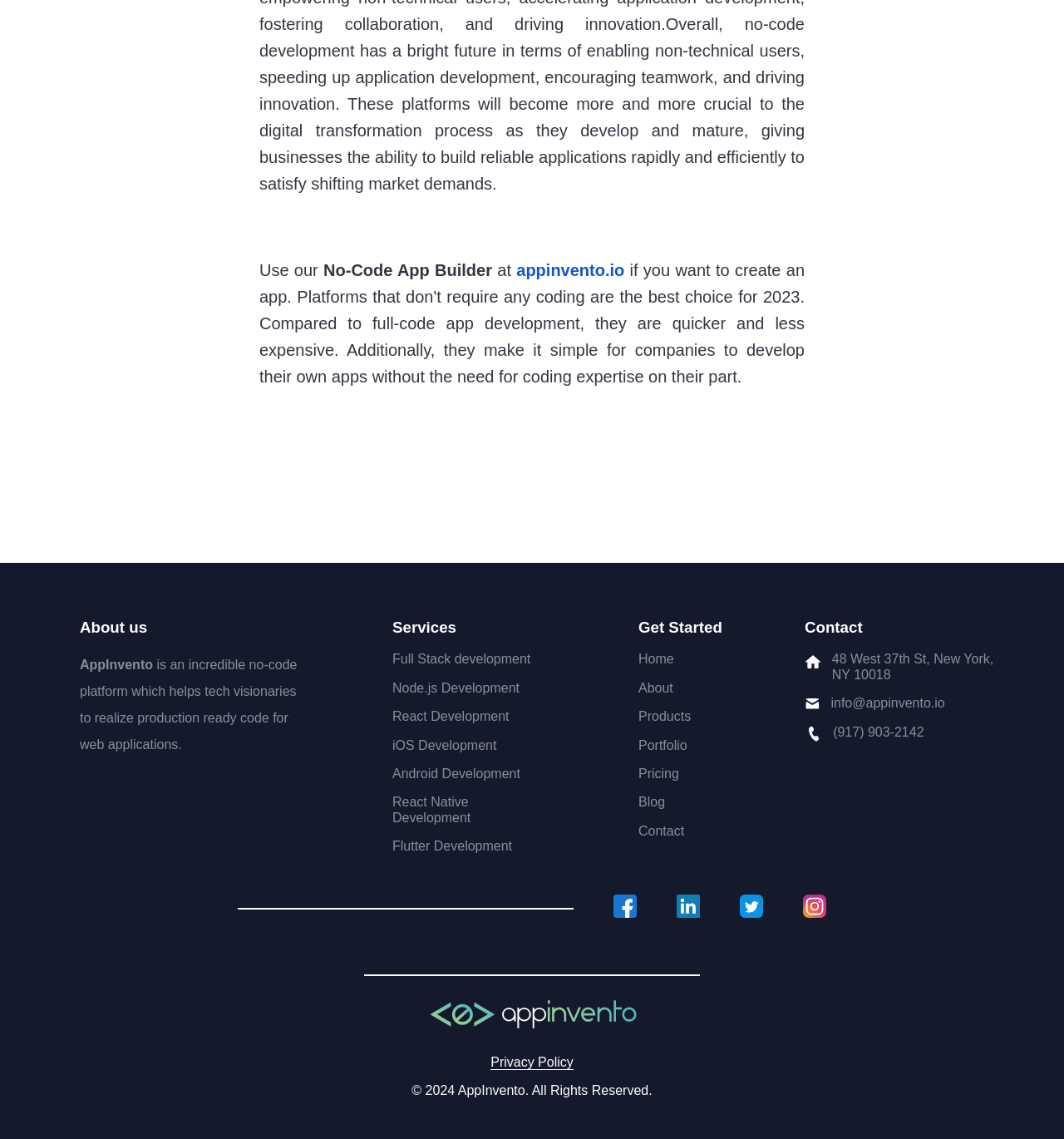Using the webpage screenshot and the element description aria-label="Twitter", determine the bounding box coordinates. Specify the coordinates in the format (top-left x, top-left y, bottom-right x, bottom-right y) with values ranging from 0 to 1.

[0.695, 0.795, 0.717, 0.808]